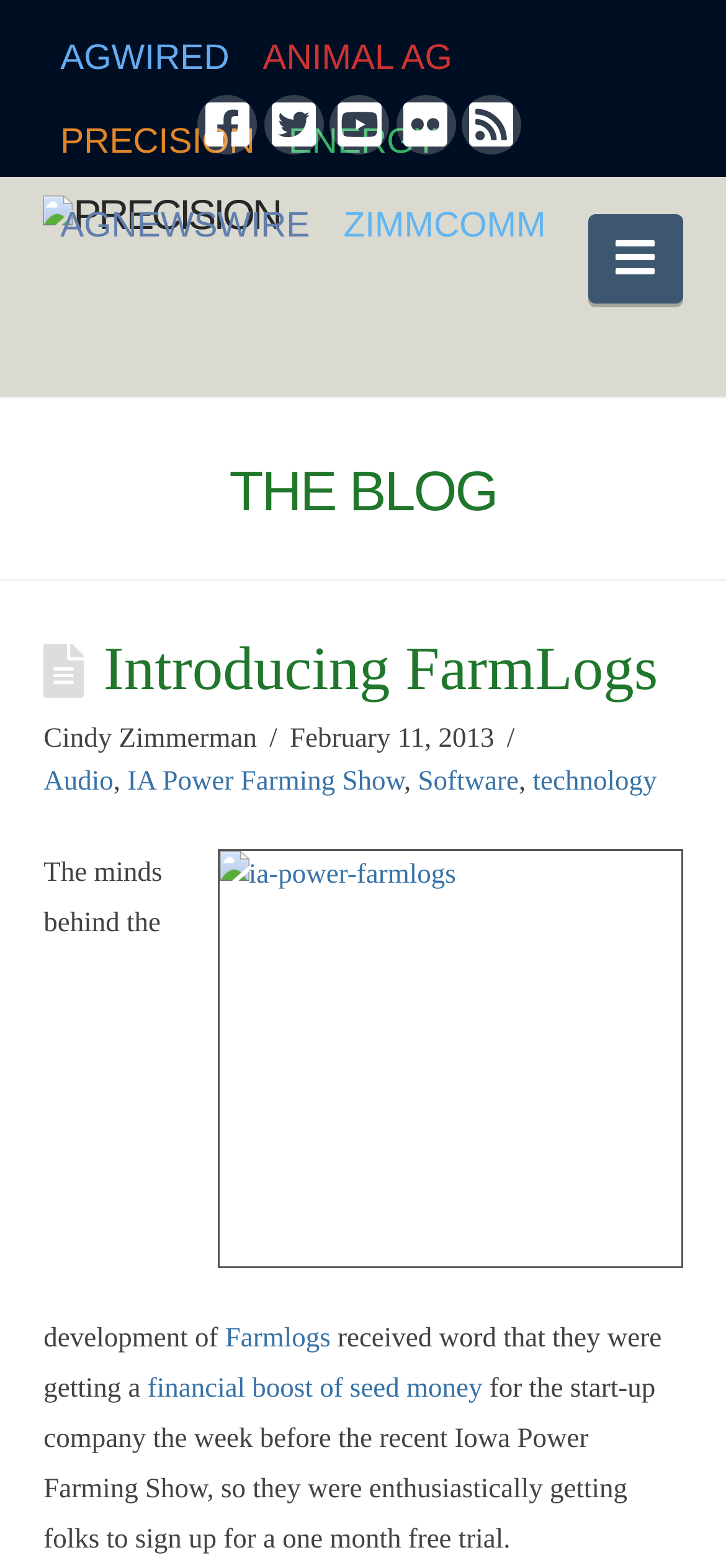Identify the bounding box coordinates of the element to click to follow this instruction: 'Learn about the material bamboo'. Ensure the coordinates are four float values between 0 and 1, provided as [left, top, right, bottom].

None